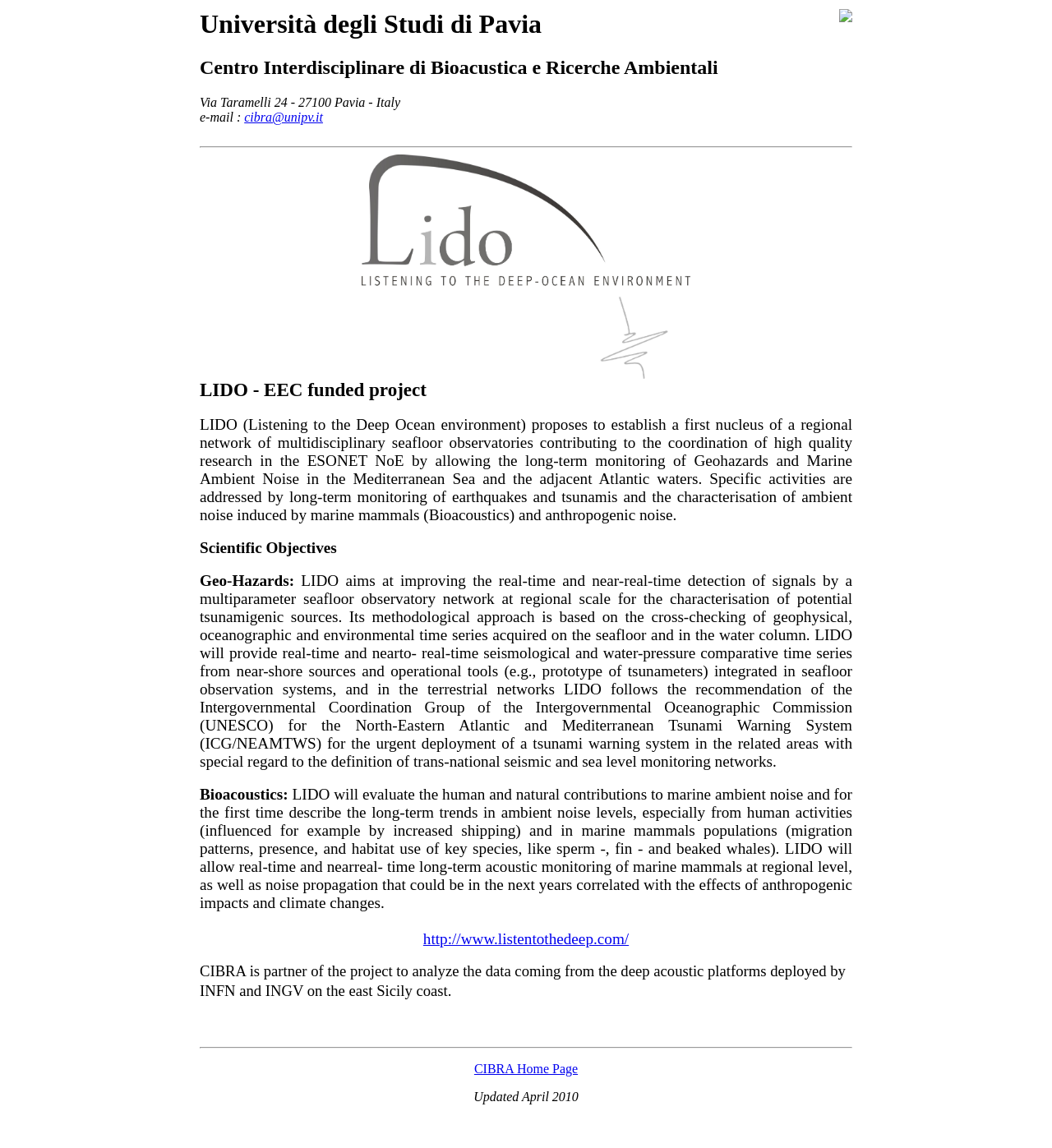Give a concise answer of one word or phrase to the question: 
What is the name of the university?

Università degli Studi di Pavia